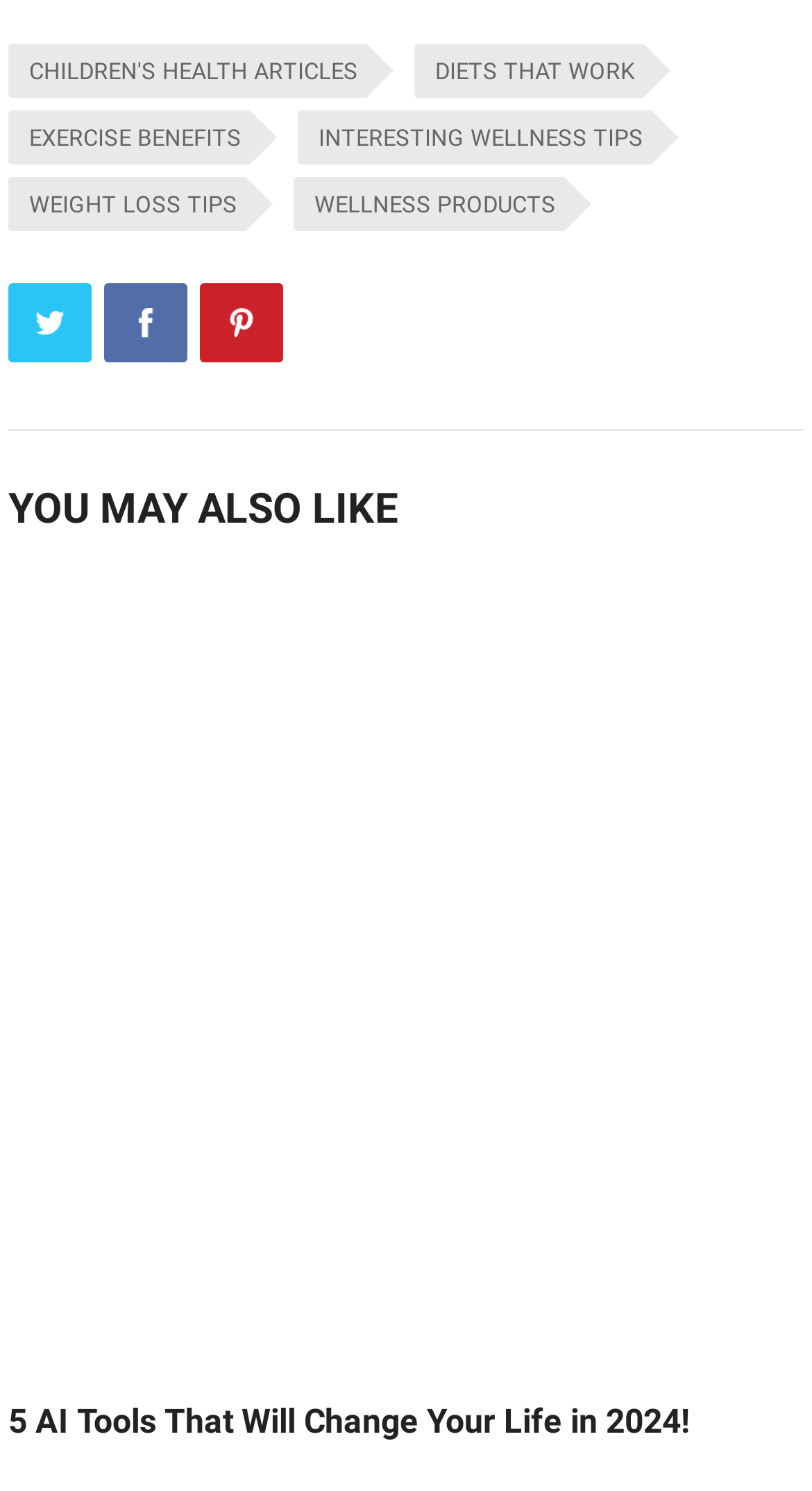Look at the image and give a detailed response to the following question: How many social media links are on the webpage?

I counted the number of social media links on the webpage by looking at the links with images, which are Twitter, Facebook, and Pinterest. Therefore, there are 3 social media links on the webpage.